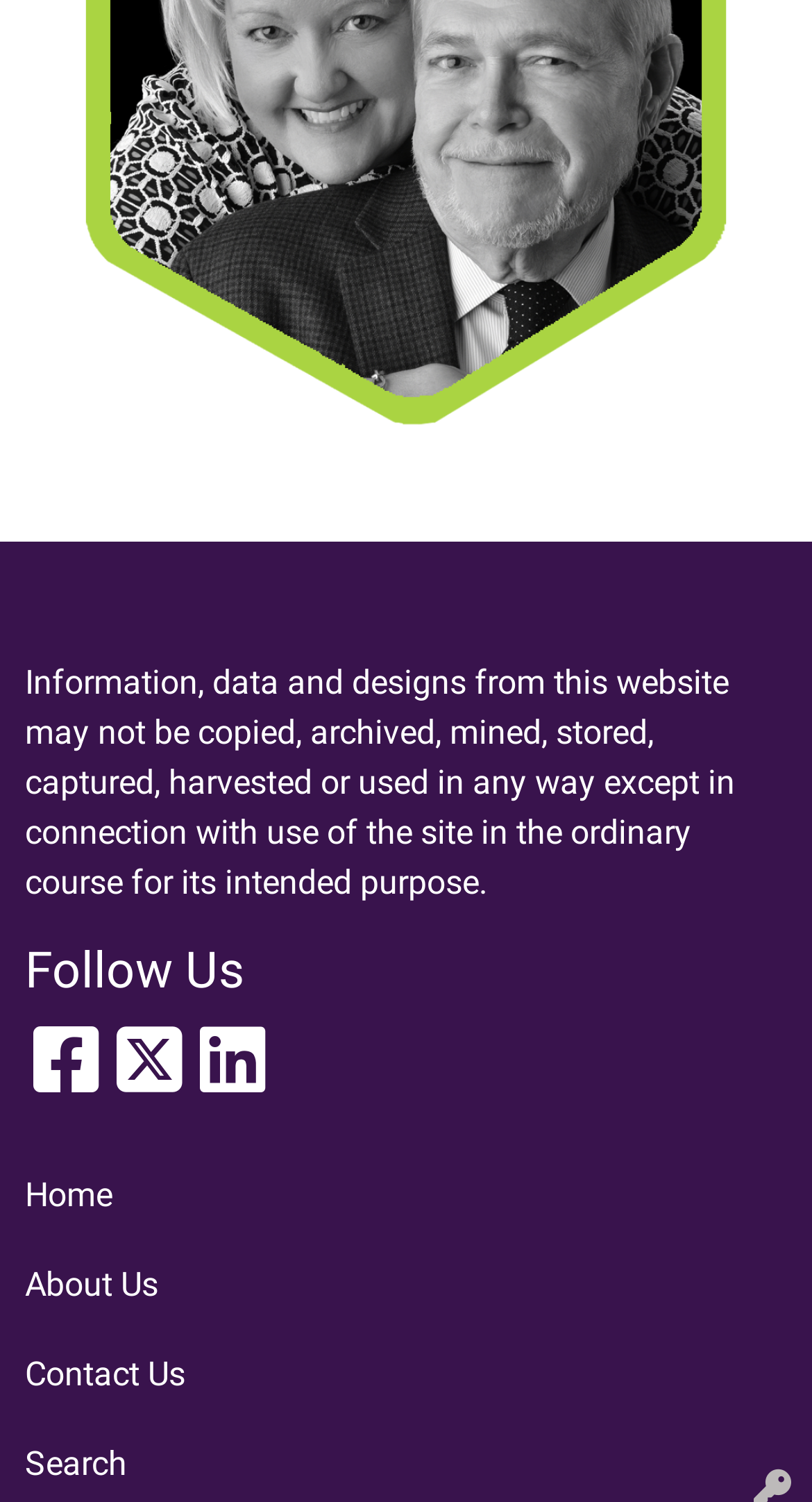Respond to the question below with a single word or phrase: What is the purpose of the website?

Information sharing